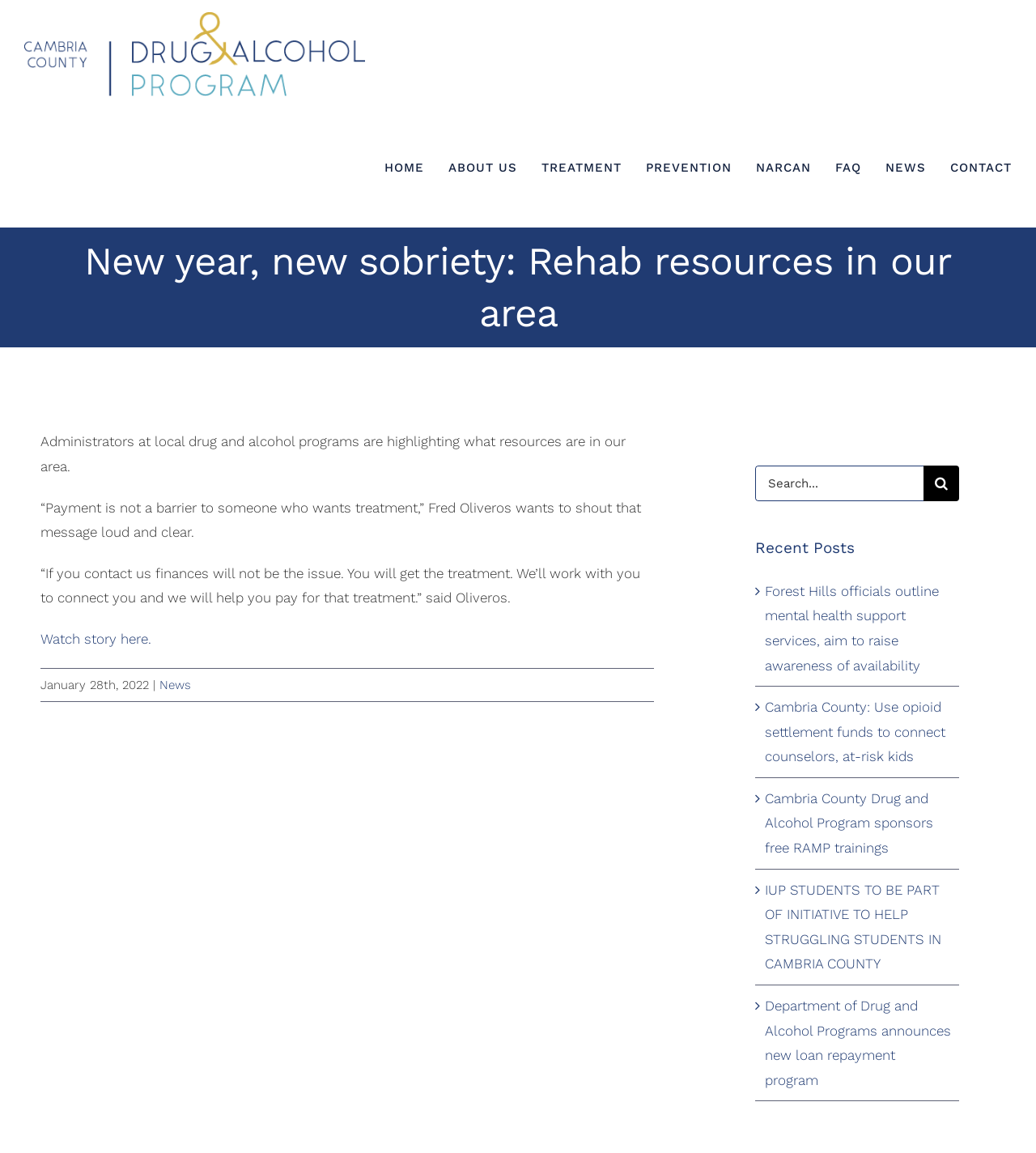Generate an in-depth caption that captures all aspects of the webpage.

The webpage is about the Cambria County Drug and Alcohol Program, with a focus on rehab resources in the area. At the top left, there is a logo of the program, and next to it, a main menu with links to different sections of the website, including "HOME", "ABOUT US", "TREATMENT", "PREVENTION", "NARCAN", "FAQ", "NEWS", and "CONTACT".

Below the menu, there is a page title bar with a heading that reads "New year, new sobriety: Rehab resources in our area". Underneath, there is an article with several paragraphs of text. The first paragraph mentions administrators at local drug and alcohol programs highlighting available resources in the area. The second paragraph quotes Fred Oliveros, who emphasizes that payment is not a barrier to treatment. The third paragraph continues the quote, explaining that finances will not be an issue for those seeking treatment.

To the right of the article, there is a complementary section with a search bar at the top. Below the search bar, there is a heading that reads "Recent Posts", followed by five links to news articles related to mental health support services, opioid settlement funds, and drug and alcohol programs.

At the bottom of the page, there are no images, but there are several links to news articles and a search bar with a button. The overall layout is organized, with clear headings and concise text.